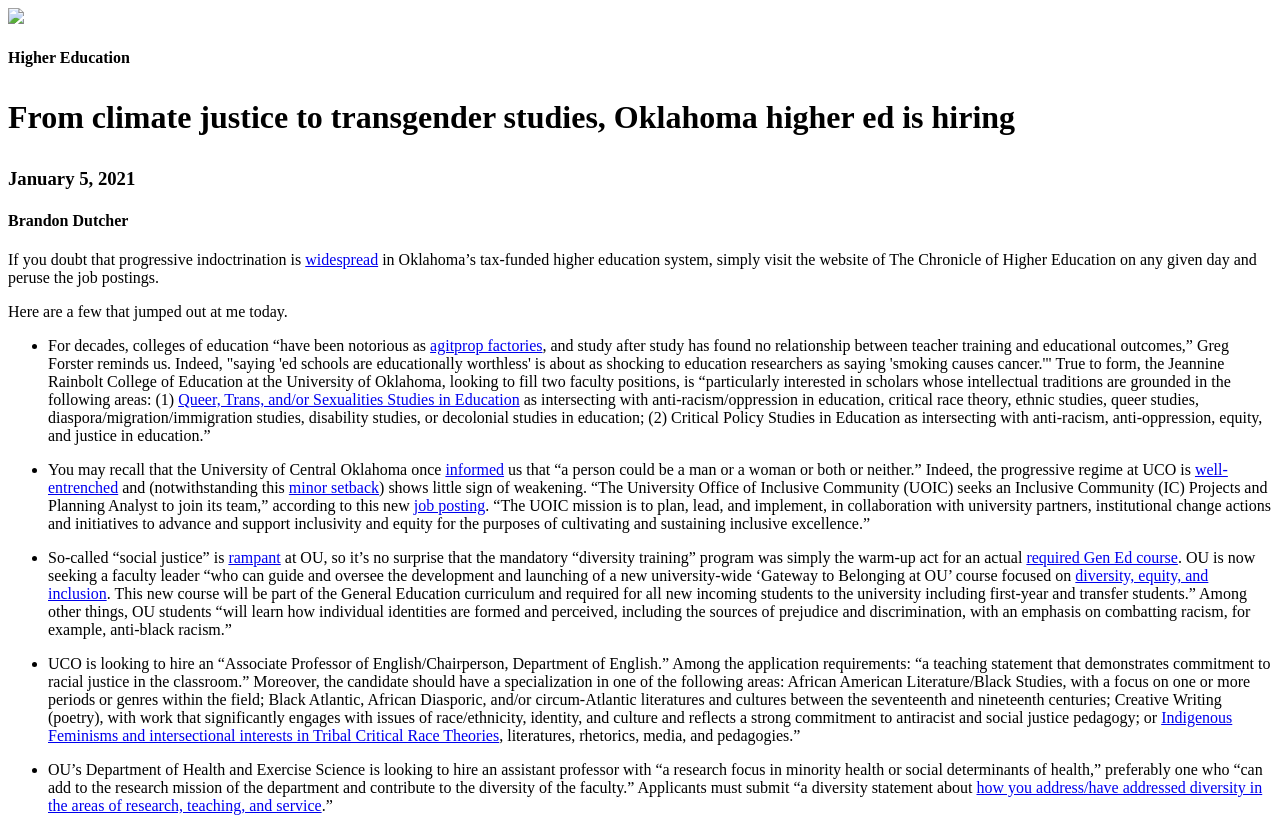Please locate the bounding box coordinates of the element that should be clicked to achieve the given instruction: "Read the article 'Queer, Trans, and/or Sexualities Studies in Education'".

[0.139, 0.475, 0.406, 0.496]